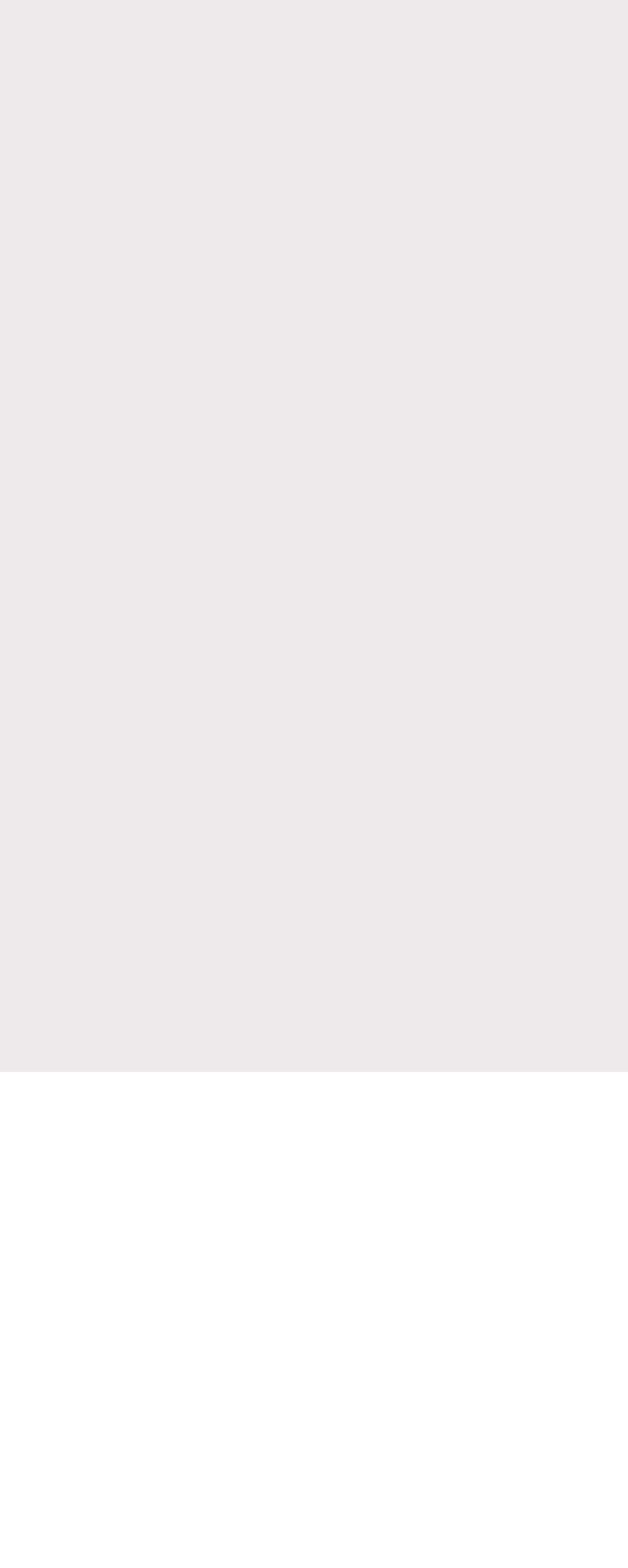Determine the bounding box coordinates of the clickable element necessary to fulfill the instruction: "Learn more about Invisalign". Provide the coordinates as four float numbers within the 0 to 1 range, i.e., [left, top, right, bottom].

[0.387, 0.31, 0.613, 0.331]